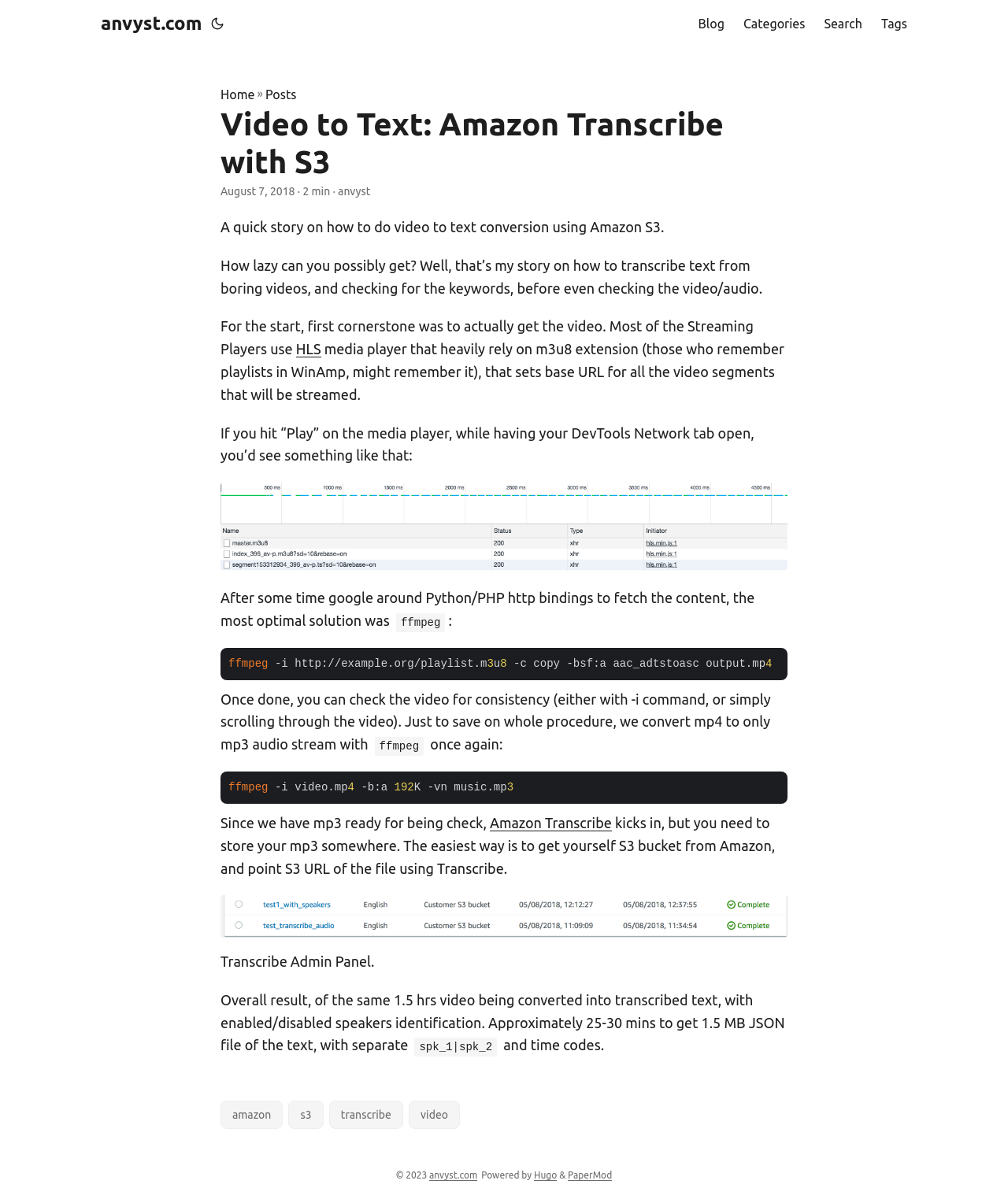What is the estimated time taken to transcribe a 1.5 hour video file?
By examining the image, provide a one-word or phrase answer.

25-30 minutes